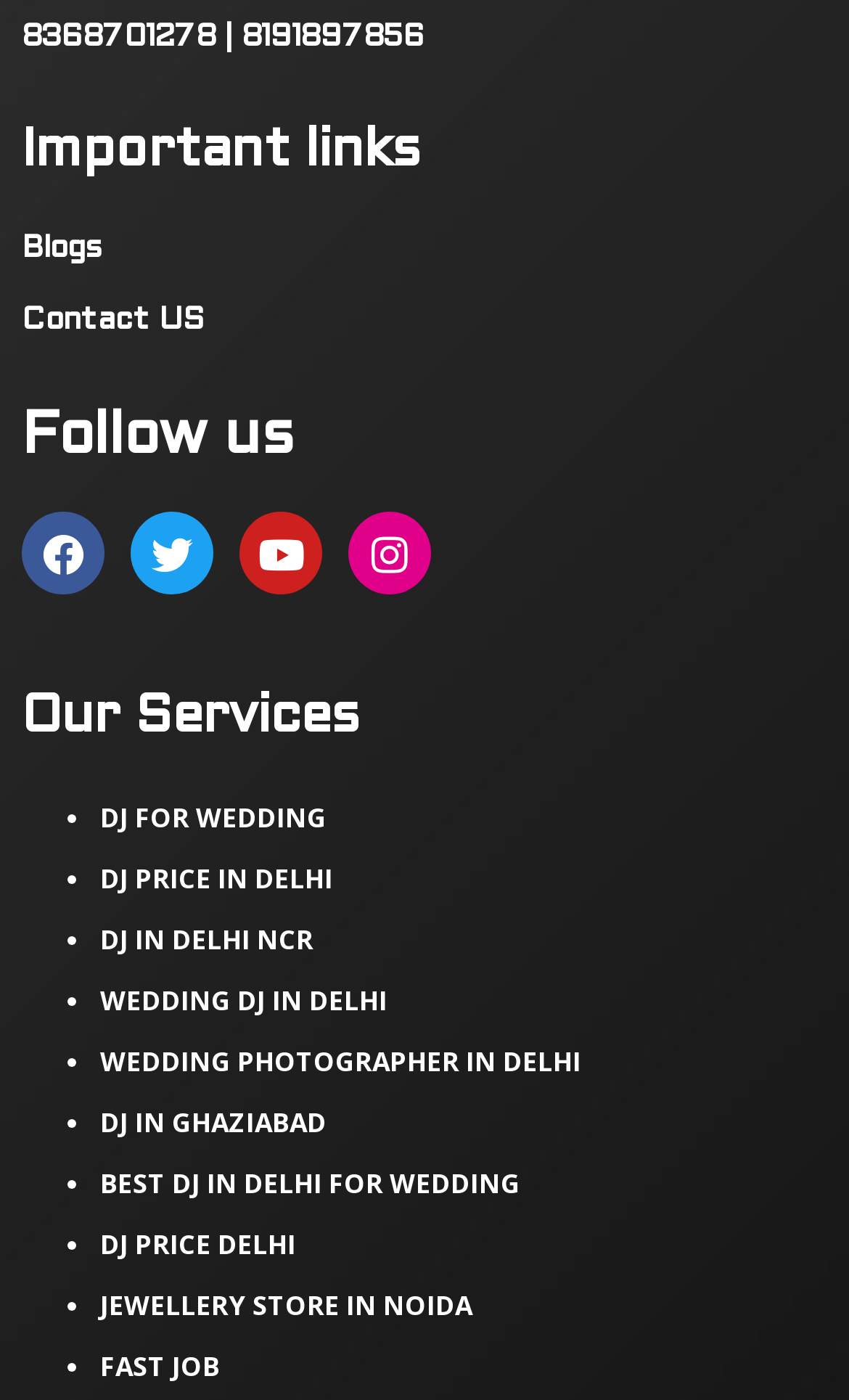Please indicate the bounding box coordinates of the element's region to be clicked to achieve the instruction: "Follow us on Facebook". Provide the coordinates as four float numbers between 0 and 1, i.e., [left, top, right, bottom].

[0.026, 0.366, 0.123, 0.425]